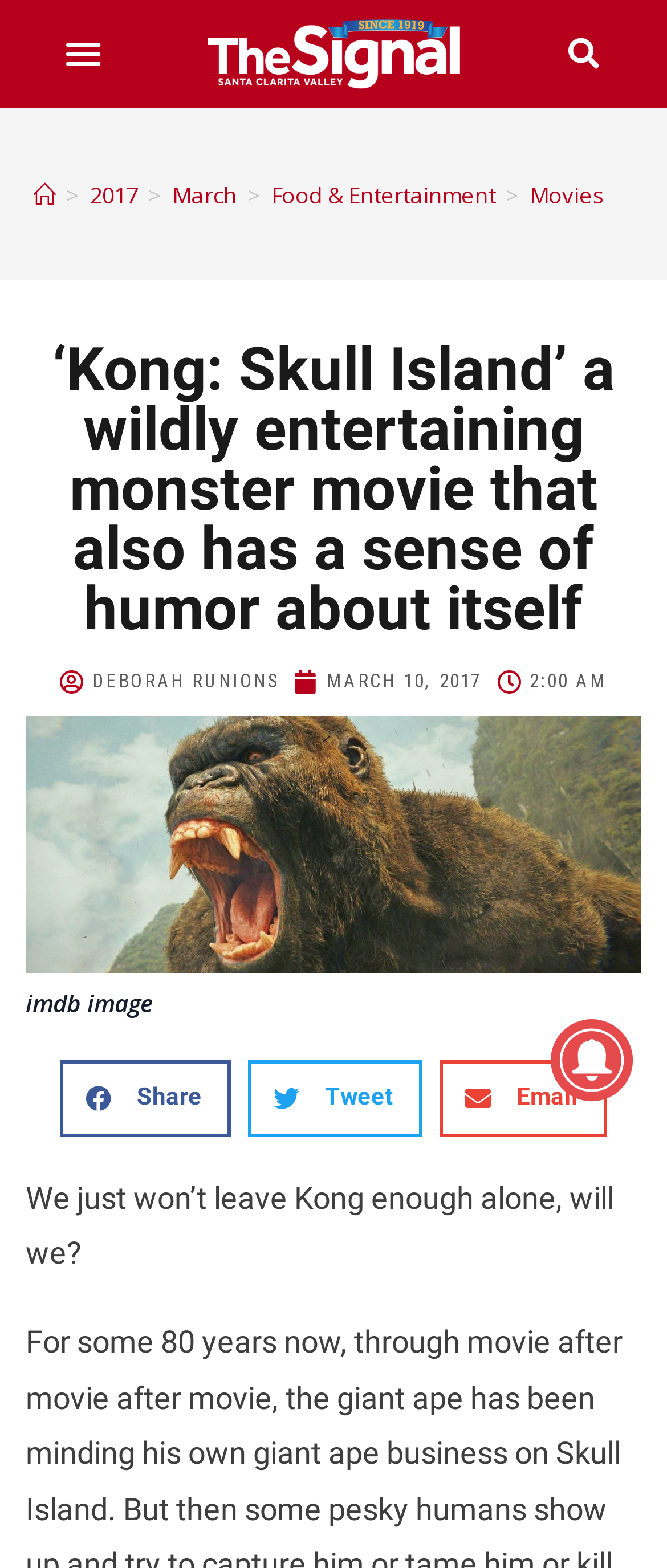Detail the features and information presented on the webpage.

This webpage is an article about the movie "Kong: Skull Island". At the top left corner, there is a menu toggle button. Next to it, there is a horizontal navigation bar with links to "Home", "2017", "March", "Food & Entertainment", and "Movies". 

Below the navigation bar, there is a large heading that reads "‘Kong: Skull Island’ a wildly entertaining monster movie that also has a sense of humor about itself". 

On the left side of the page, there is a figure with an image, accompanied by a caption that reads "imdb image". Below the figure, there are three buttons to share the article on Facebook, Twitter, and email. 

To the right of the figure, there is an article with a paragraph that starts with "We just won’t leave Kong enough alone, will we?". The article is written by DEBORAH RUNIONS and was published on March 10, 2017, at 2:00 AM. 

At the top right corner, there is a search bar with a search button.